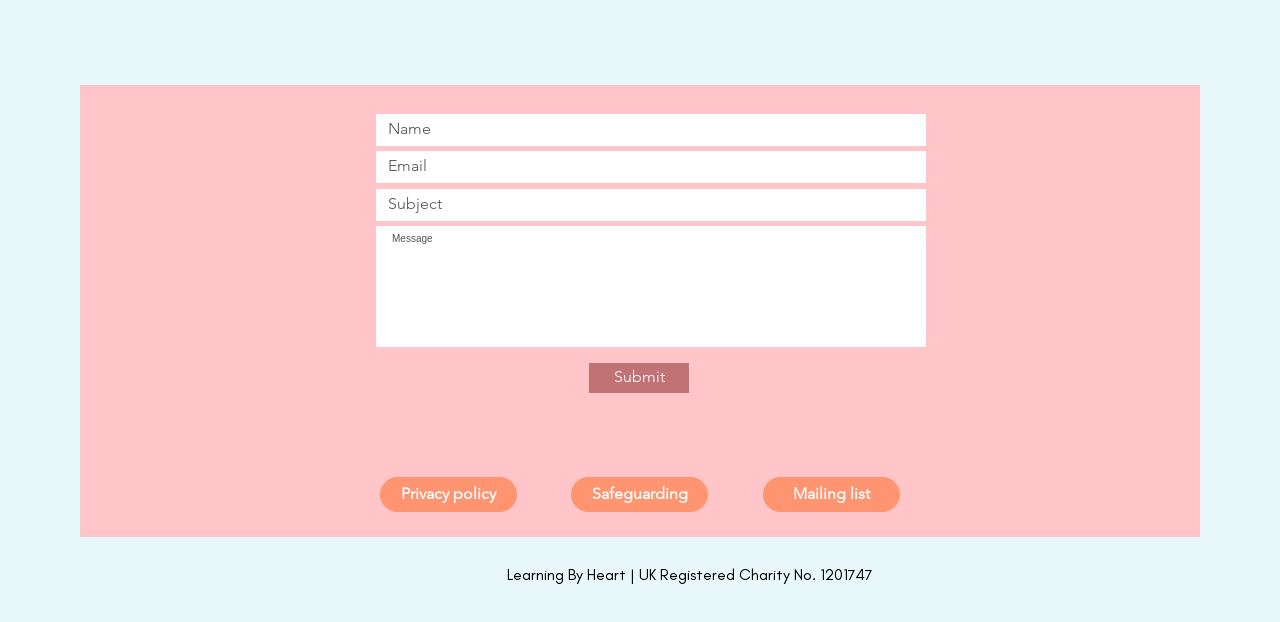Use a single word or phrase to answer the question:
What is the purpose of the form below?

Contact